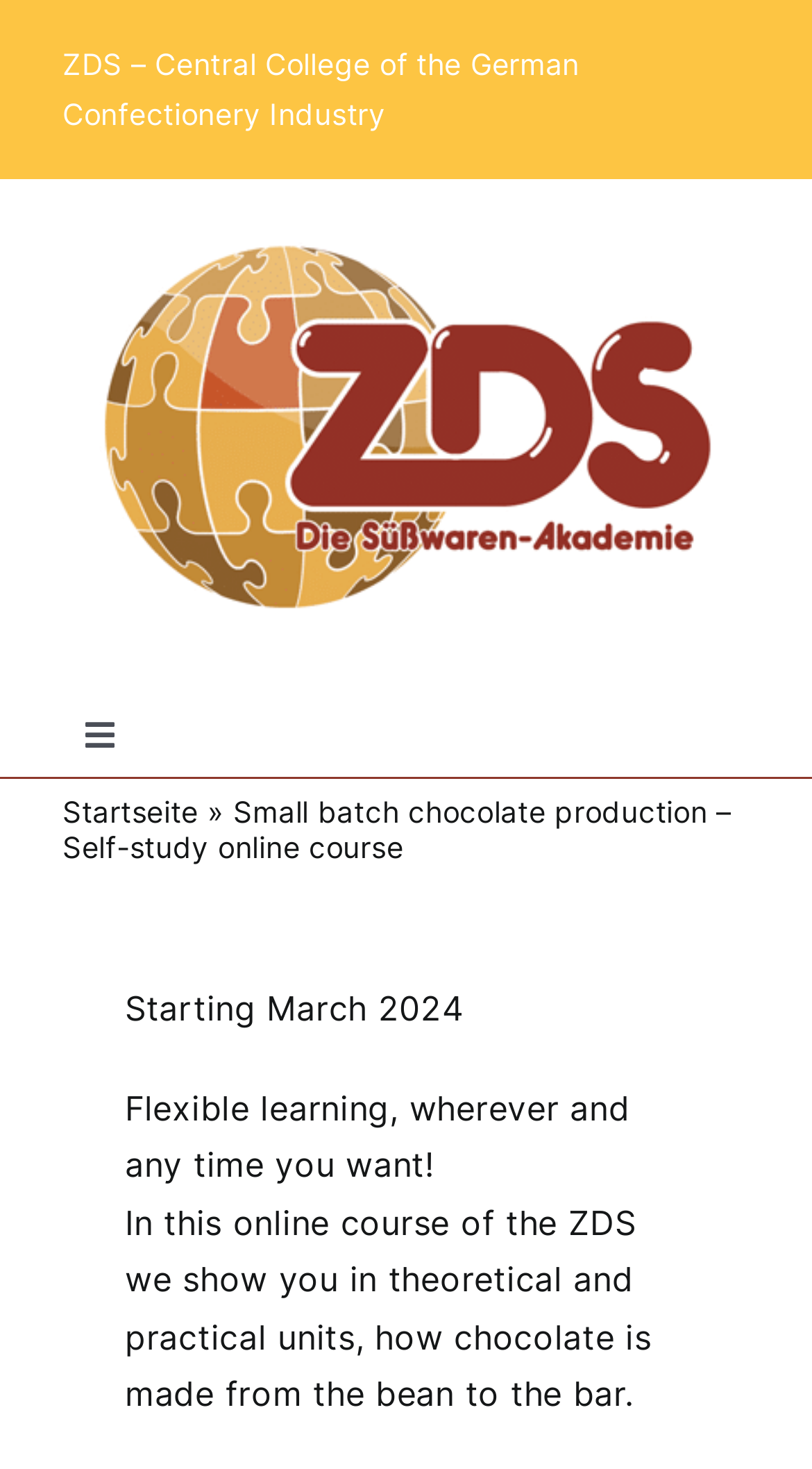Determine the bounding box of the UI component based on this description: "Uncategorized". The bounding box coordinates should be four float values between 0 and 1, i.e., [left, top, right, bottom].

None